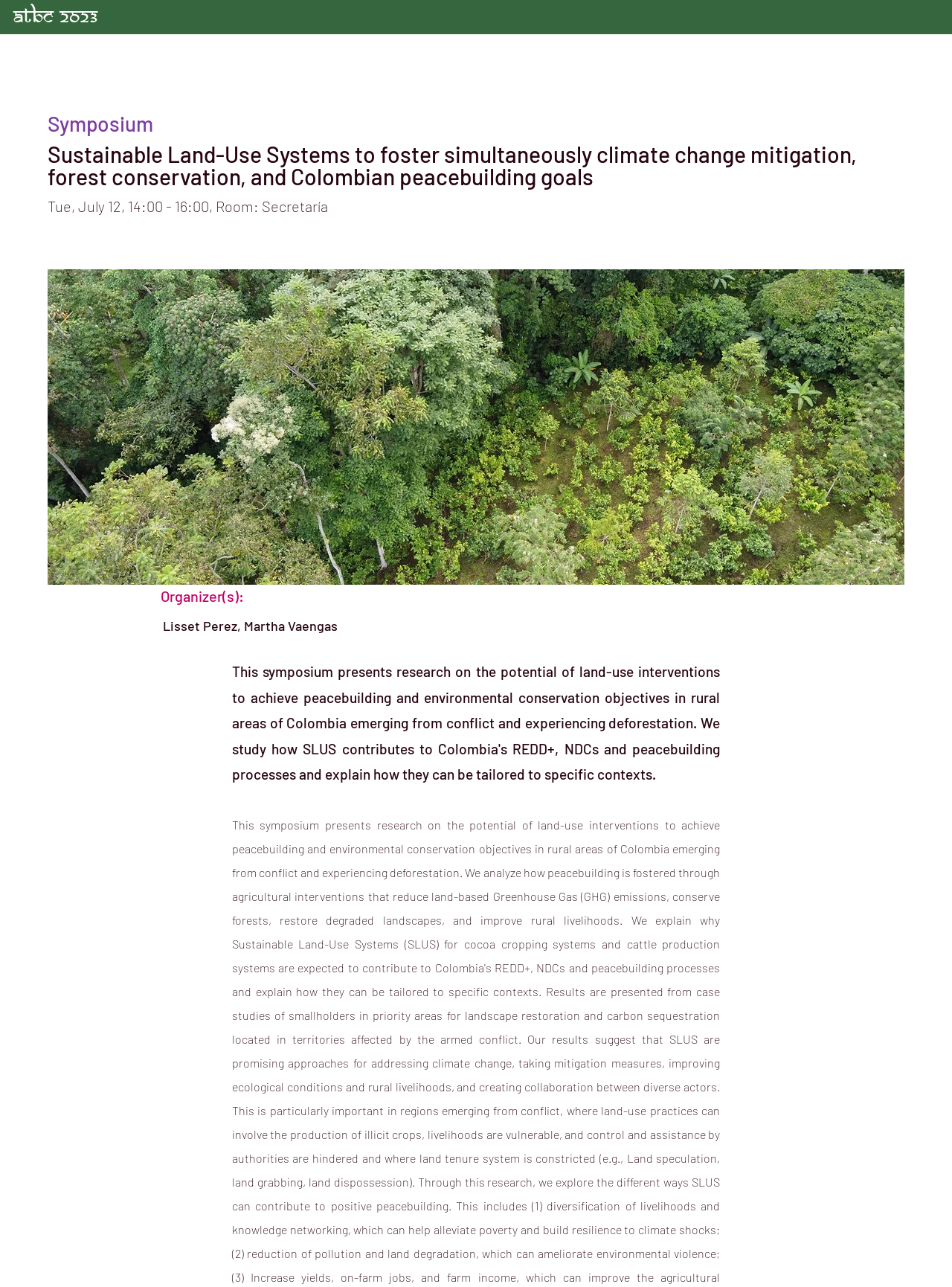Provide the bounding box coordinates of the HTML element described as: "Program". The bounding box coordinates should be four float numbers between 0 and 1, i.e., [left, top, right, bottom].

[0.453, 0.001, 0.52, 0.024]